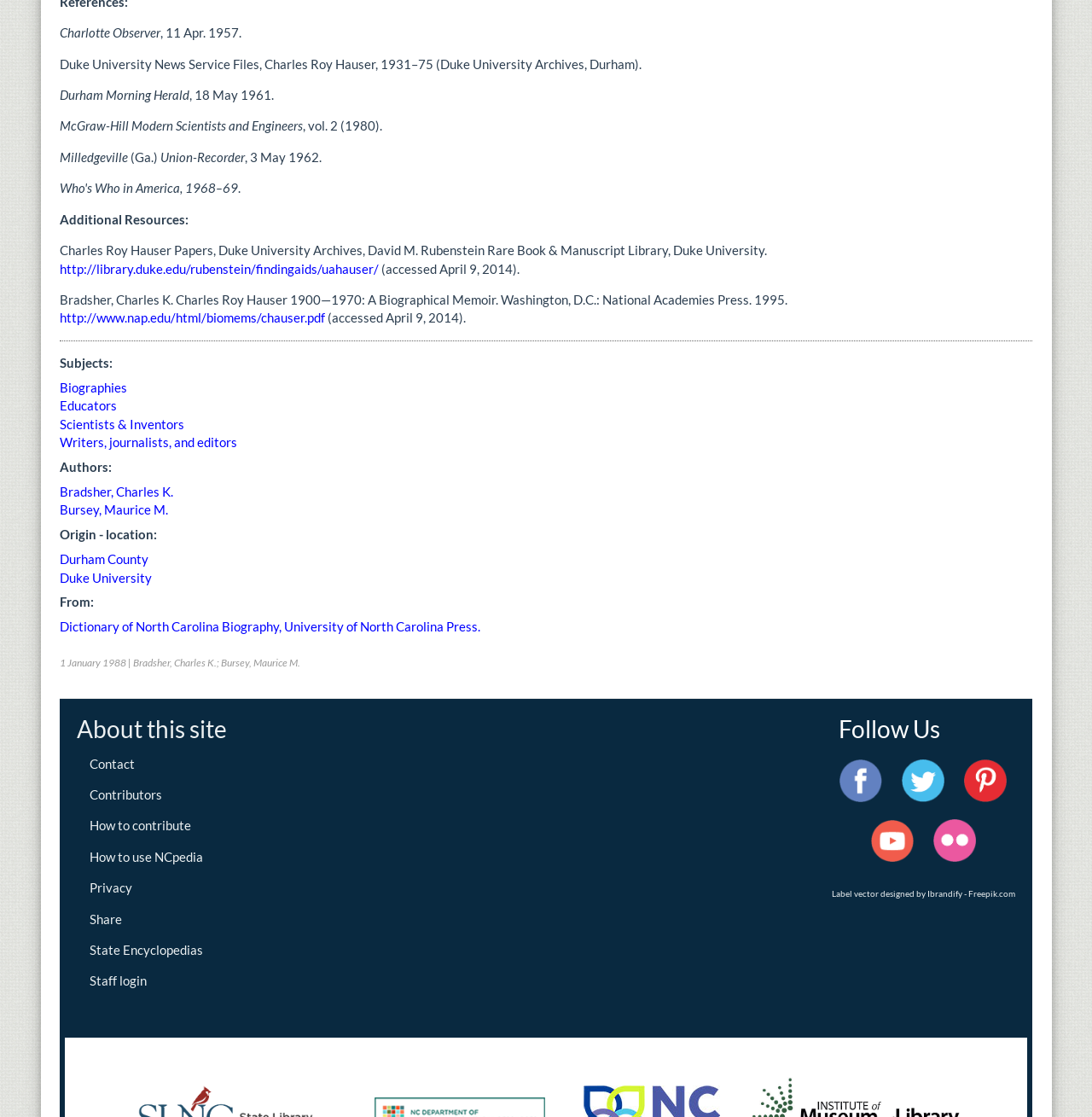Could you provide the bounding box coordinates for the portion of the screen to click to complete this instruction: "Click the Facebook Social Icon"?

None